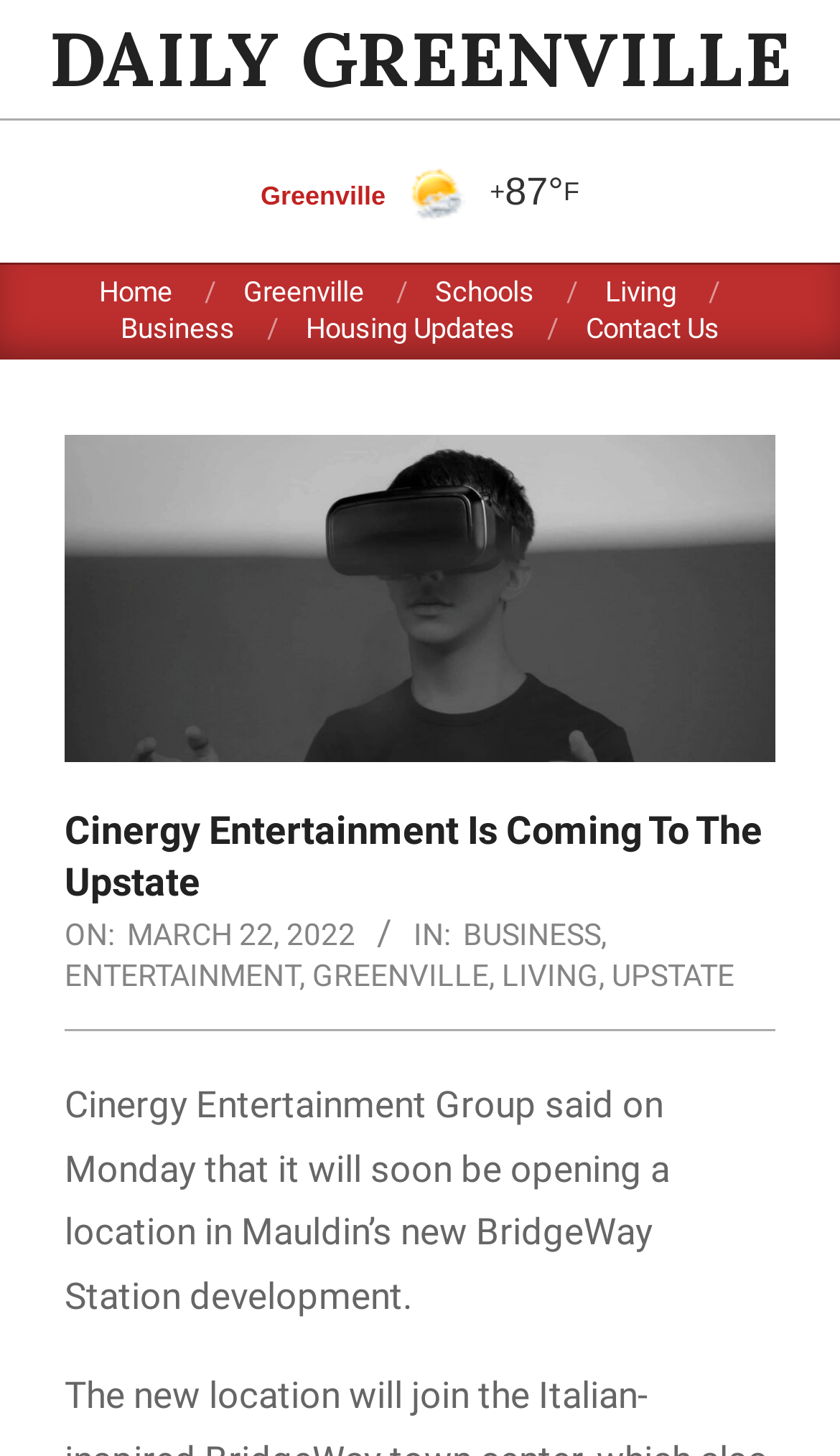What type of content is categorized under 'Living'?
Based on the image, answer the question with as much detail as possible.

The webpage has a navigation menu with categories such as 'Home', 'Greenville', 'Schools', 'Living', and 'Business'. The 'Living' category likely contains articles related to living in Greenville or the Upstate region.